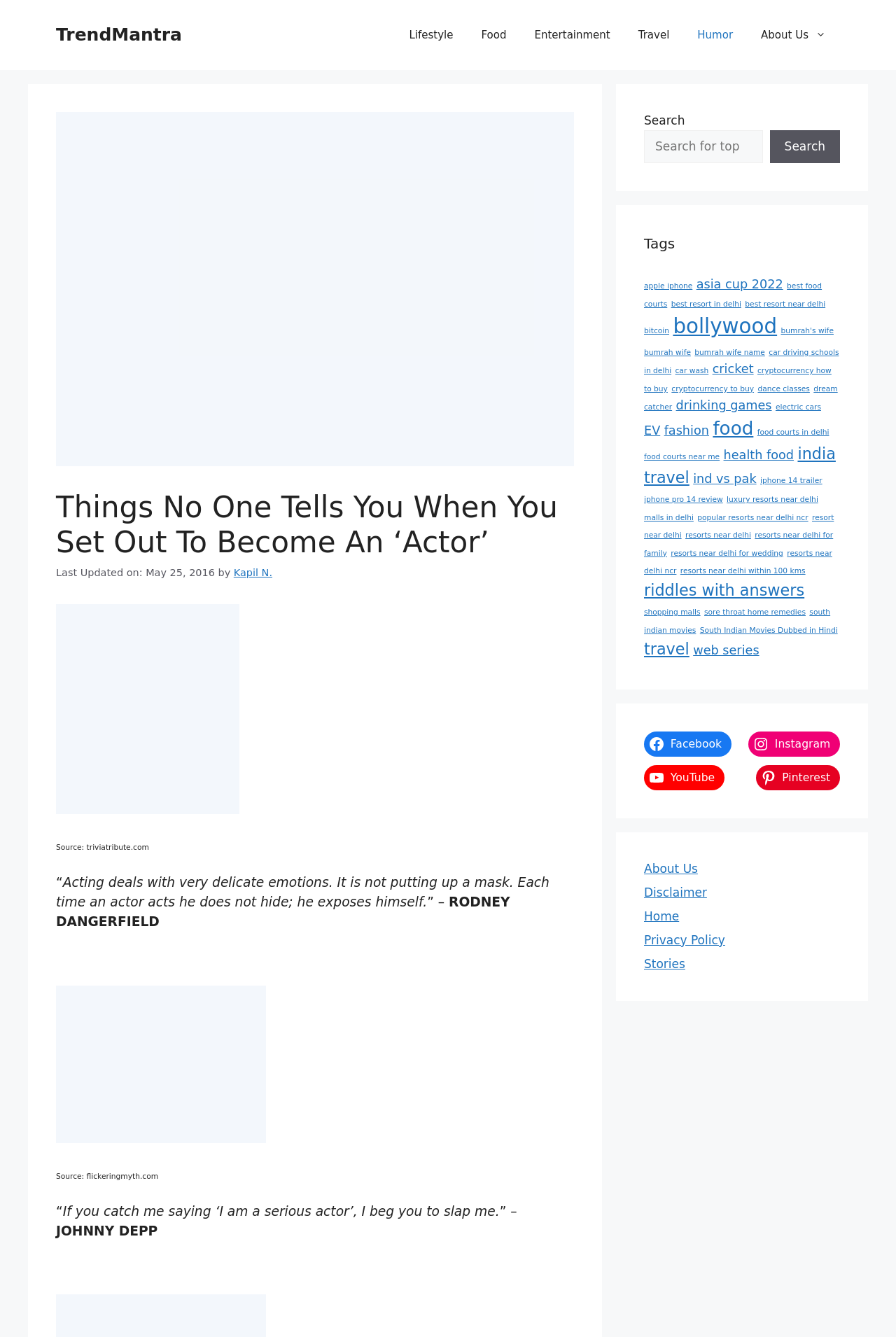Determine the primary headline of the webpage.

Things No One Tells You When You Set Out To Become An ‘Actor’